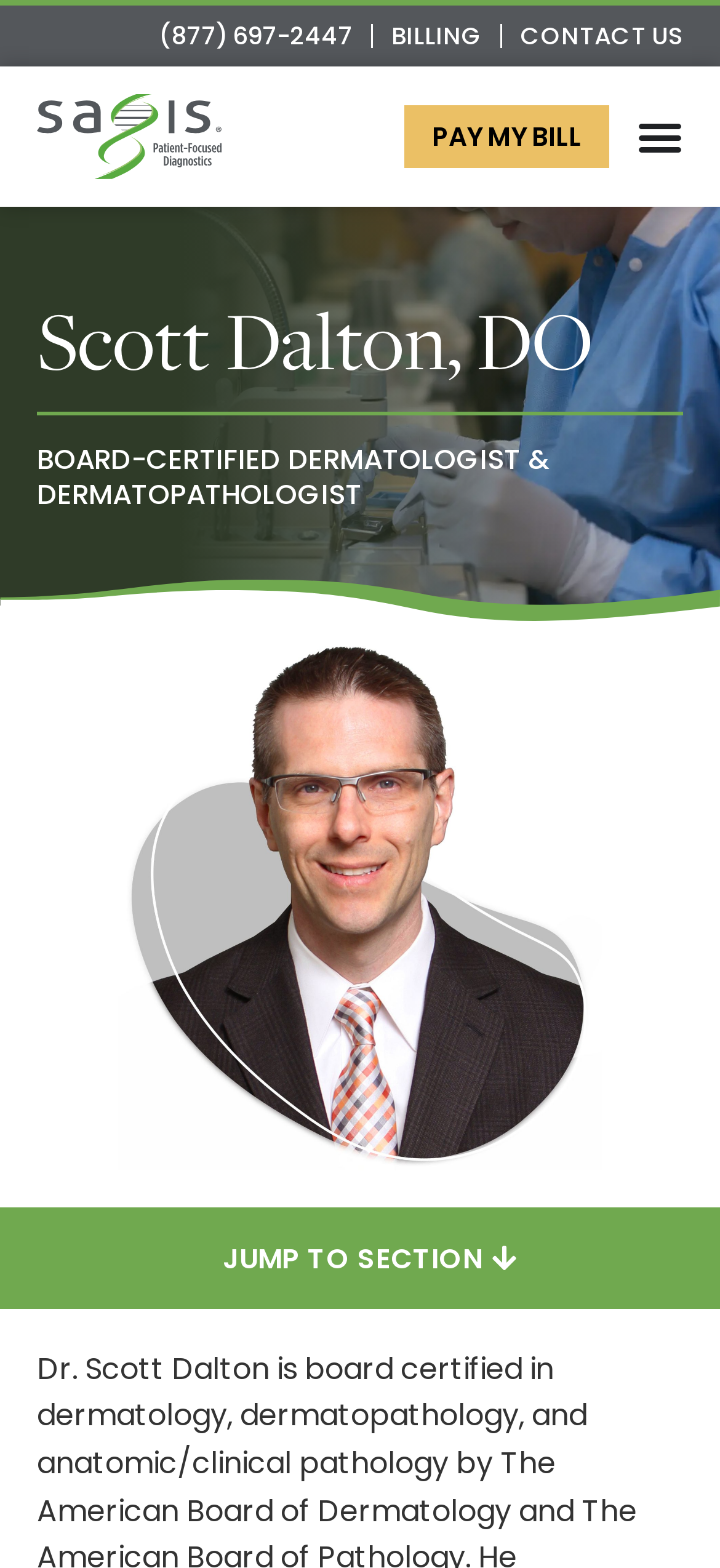What is the profession of Scott Dalton?
Please ensure your answer is as detailed and informative as possible.

I found the profession of Scott Dalton by reading the heading that describes him as 'BOARD-CERTIFIED DERMATOLOGIST & DERMATOPATHOLOGIST', which indicates his profession.